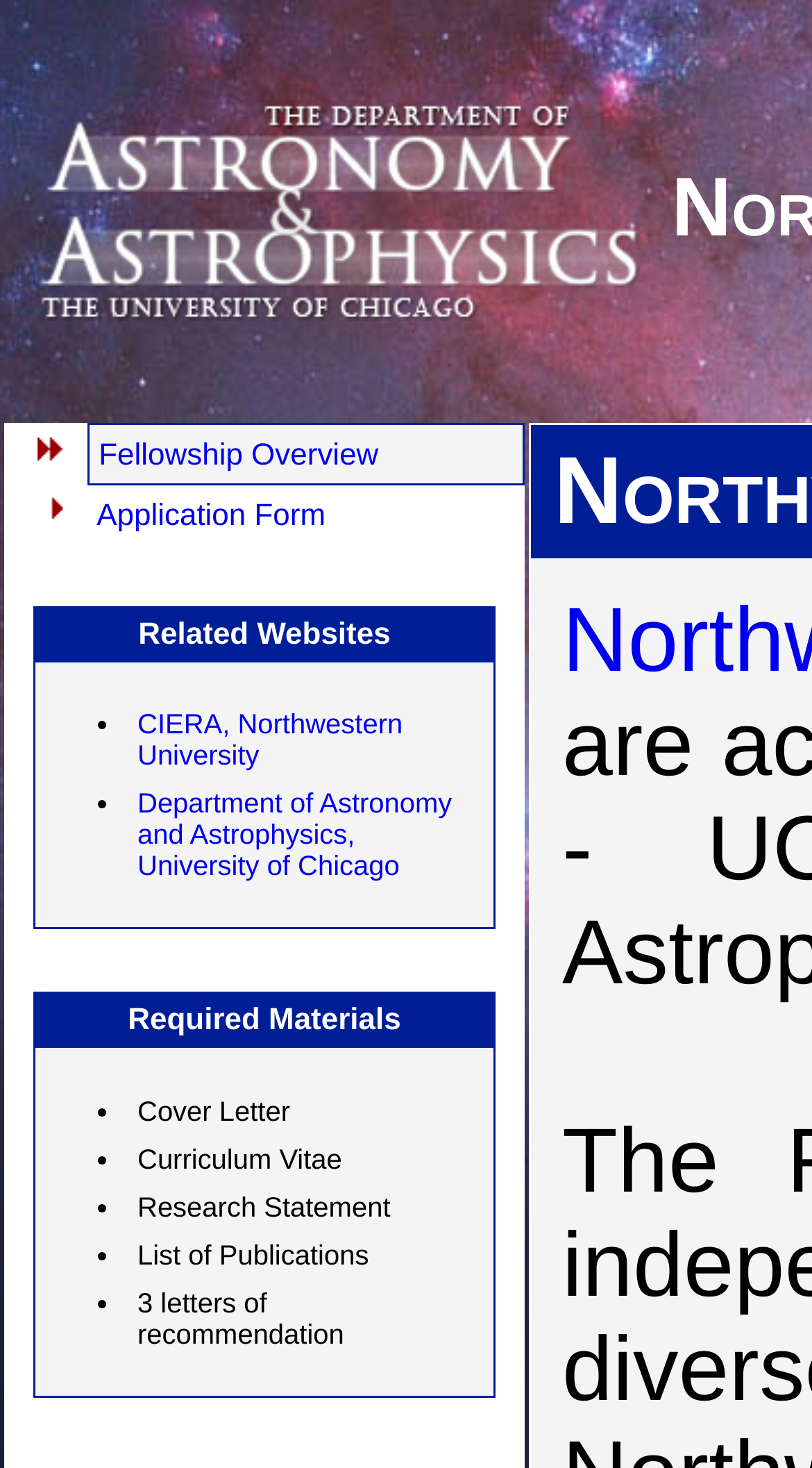Based on what you see in the screenshot, provide a thorough answer to this question: What is the second link under 'Related Websites'?

The question asks for the second link under the 'Related Websites' section. In the webpage, the second link is to the 'Department of Astronomy and Astrophysics, University of Chicago', which is the correct answer.